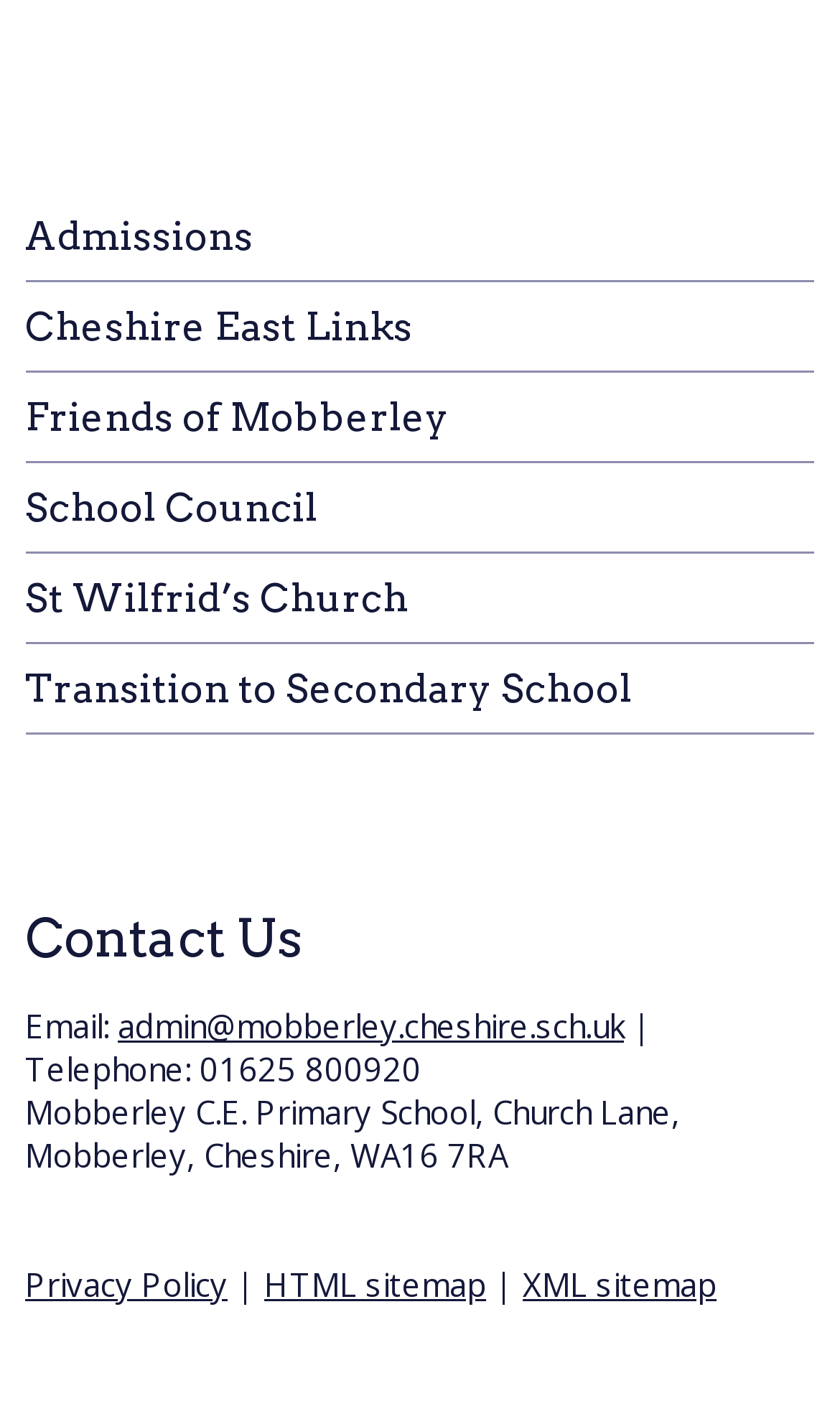What is the address of Mobberley C.E. Primary School?
From the details in the image, provide a complete and detailed answer to the question.

I found the address by looking at the 'Contact Us' section, where it lists the full address of the school.